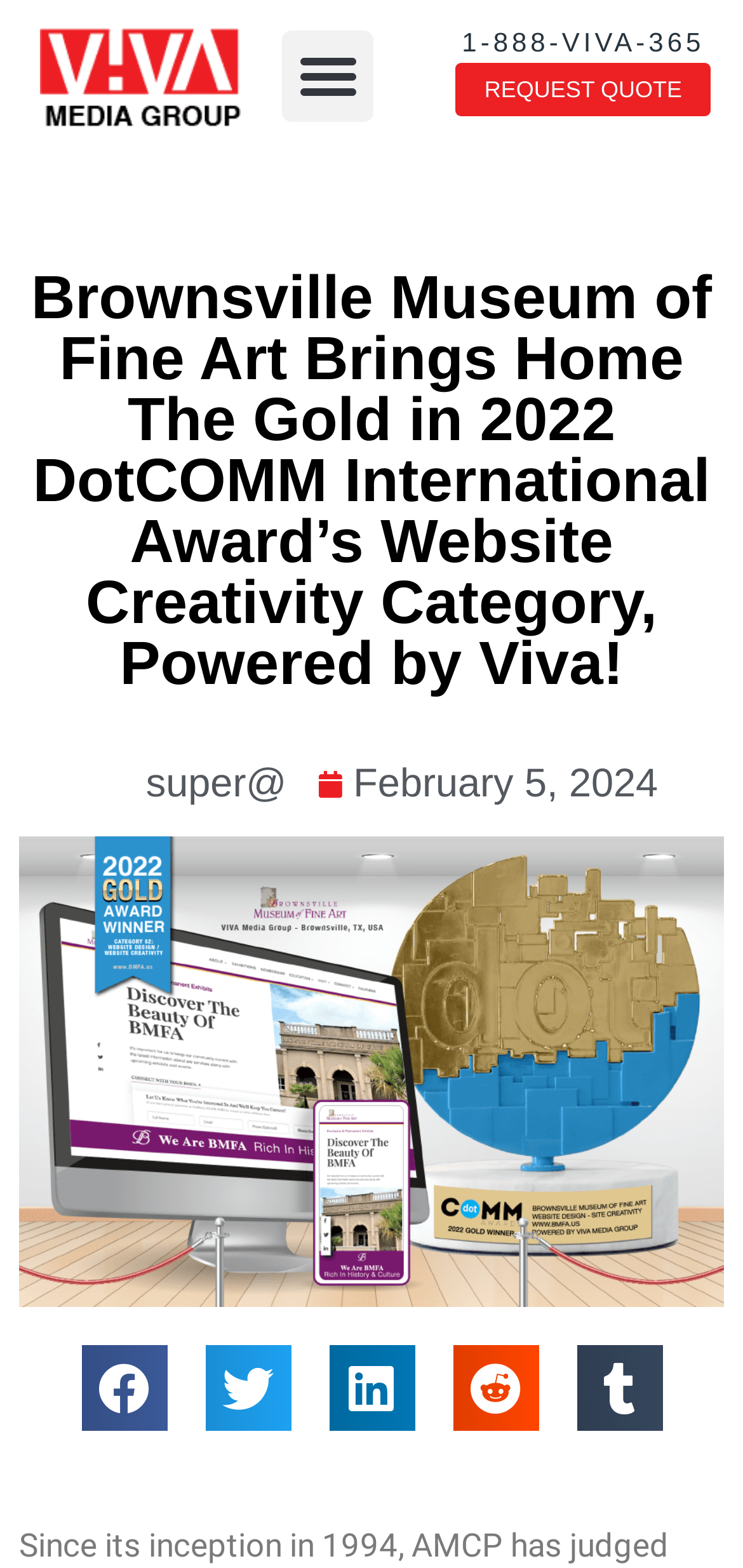Please identify the coordinates of the bounding box that should be clicked to fulfill this instruction: "Read the article".

None